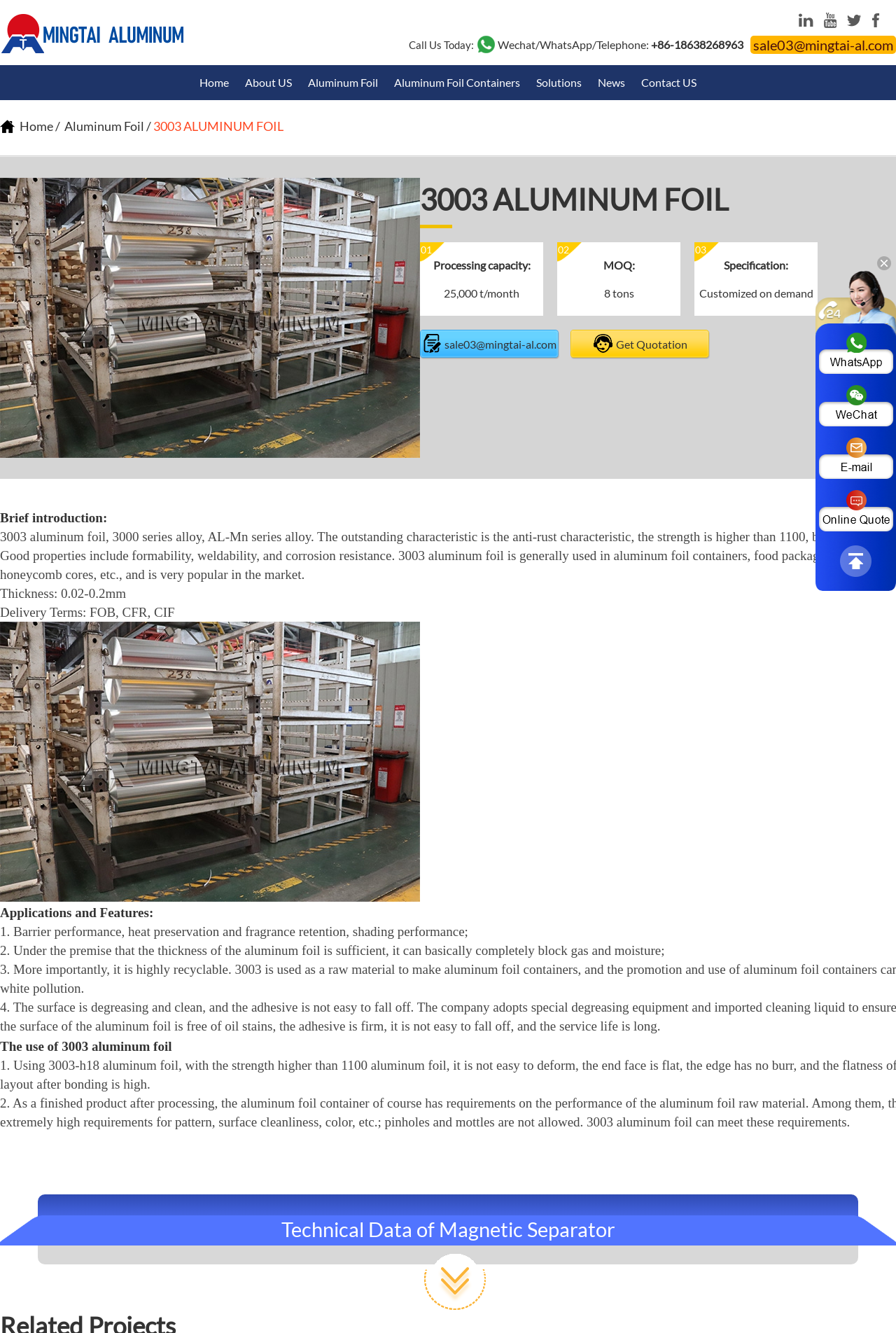Locate the coordinates of the bounding box for the clickable region that fulfills this instruction: "Click the 'Contact US' link".

[0.708, 0.049, 0.785, 0.075]